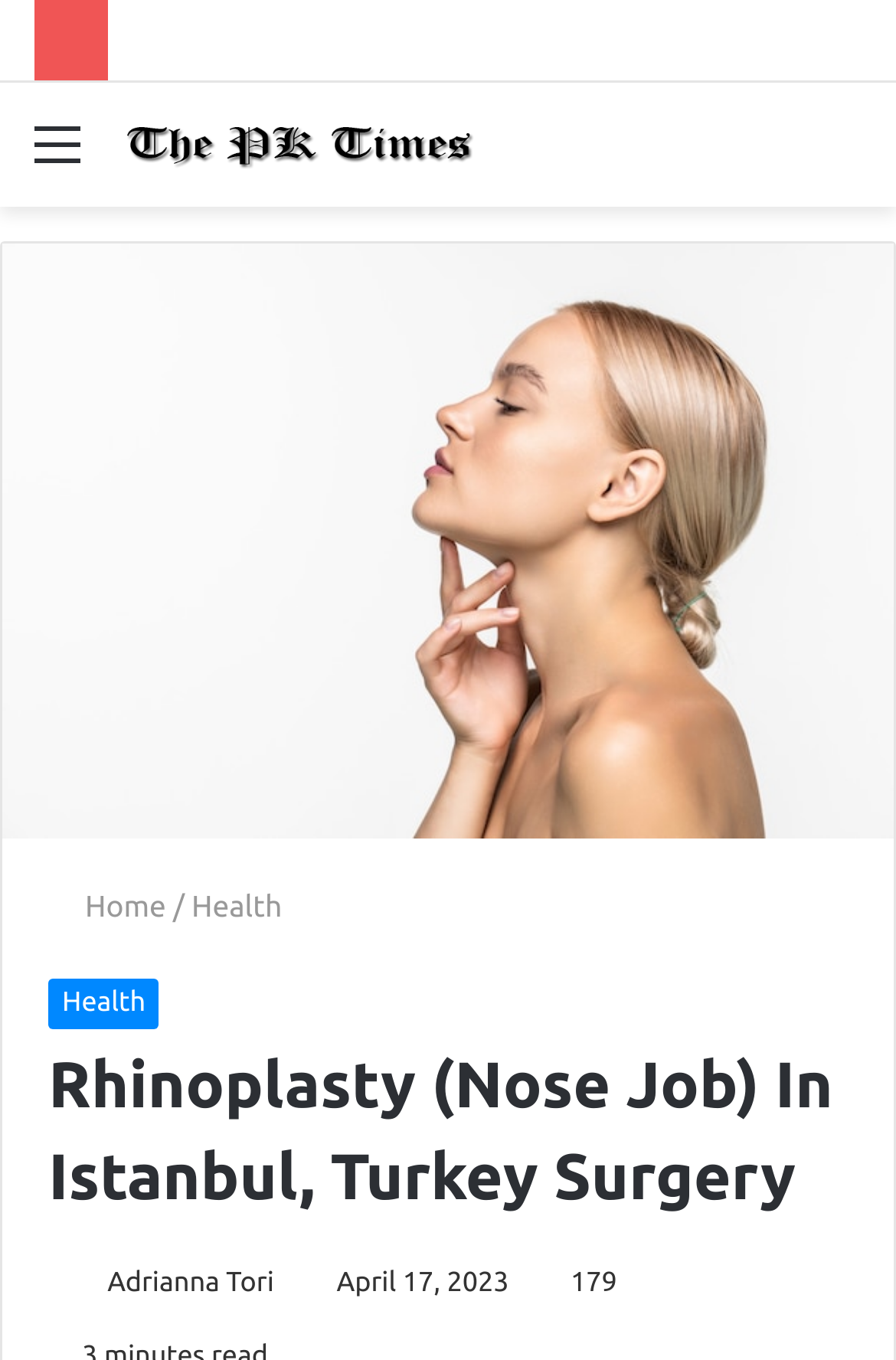Please analyze the image and provide a thorough answer to the question:
What is the name of the website?

I determined the name of the website by looking at the link element with the text 'The PK Times' and an image with the same name, which suggests that it is the logo of the website.